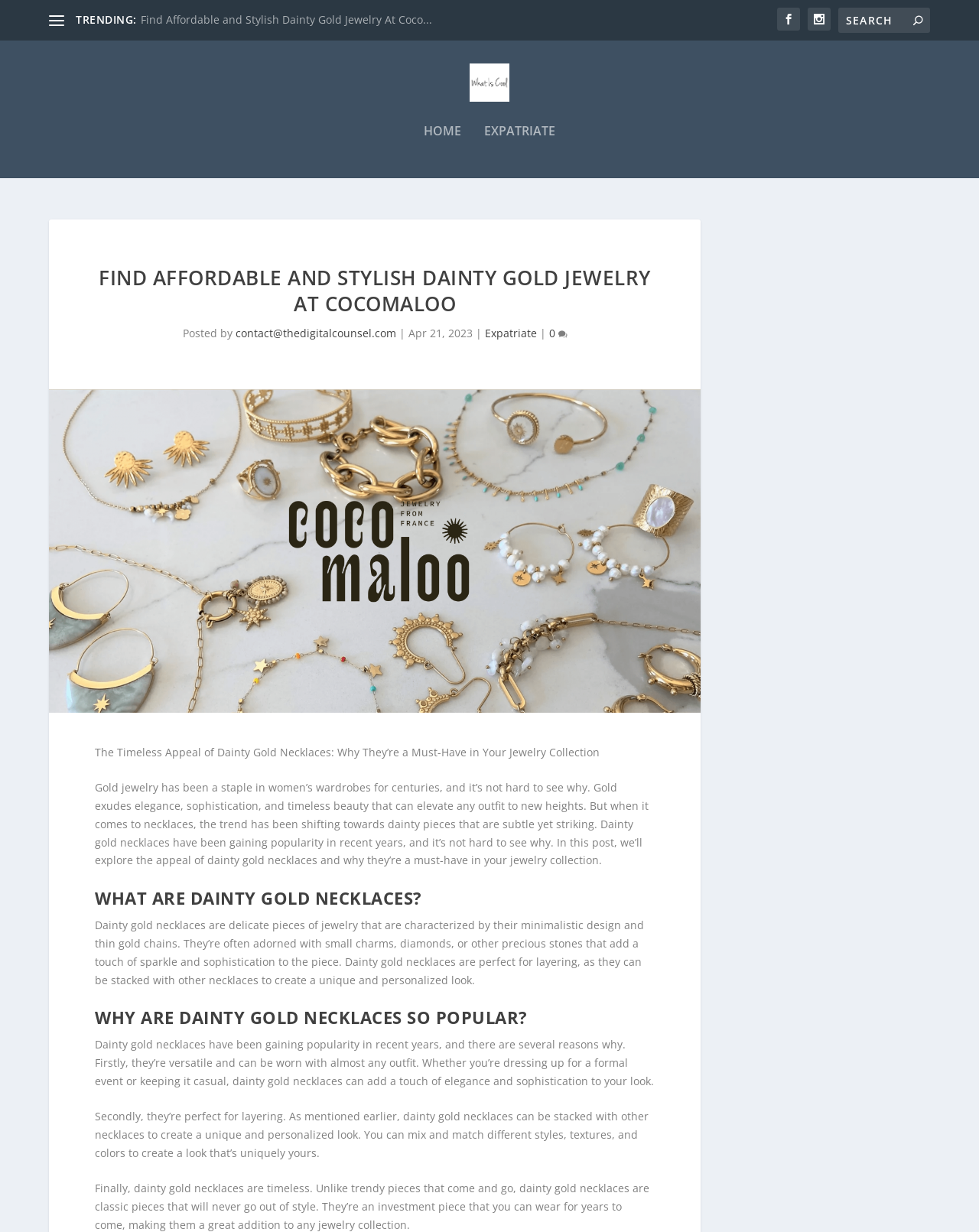Please identify the bounding box coordinates of the element that needs to be clicked to execute the following command: "Follow Waving Walrus Games". Provide the bounding box using four float numbers between 0 and 1, formatted as [left, top, right, bottom].

None